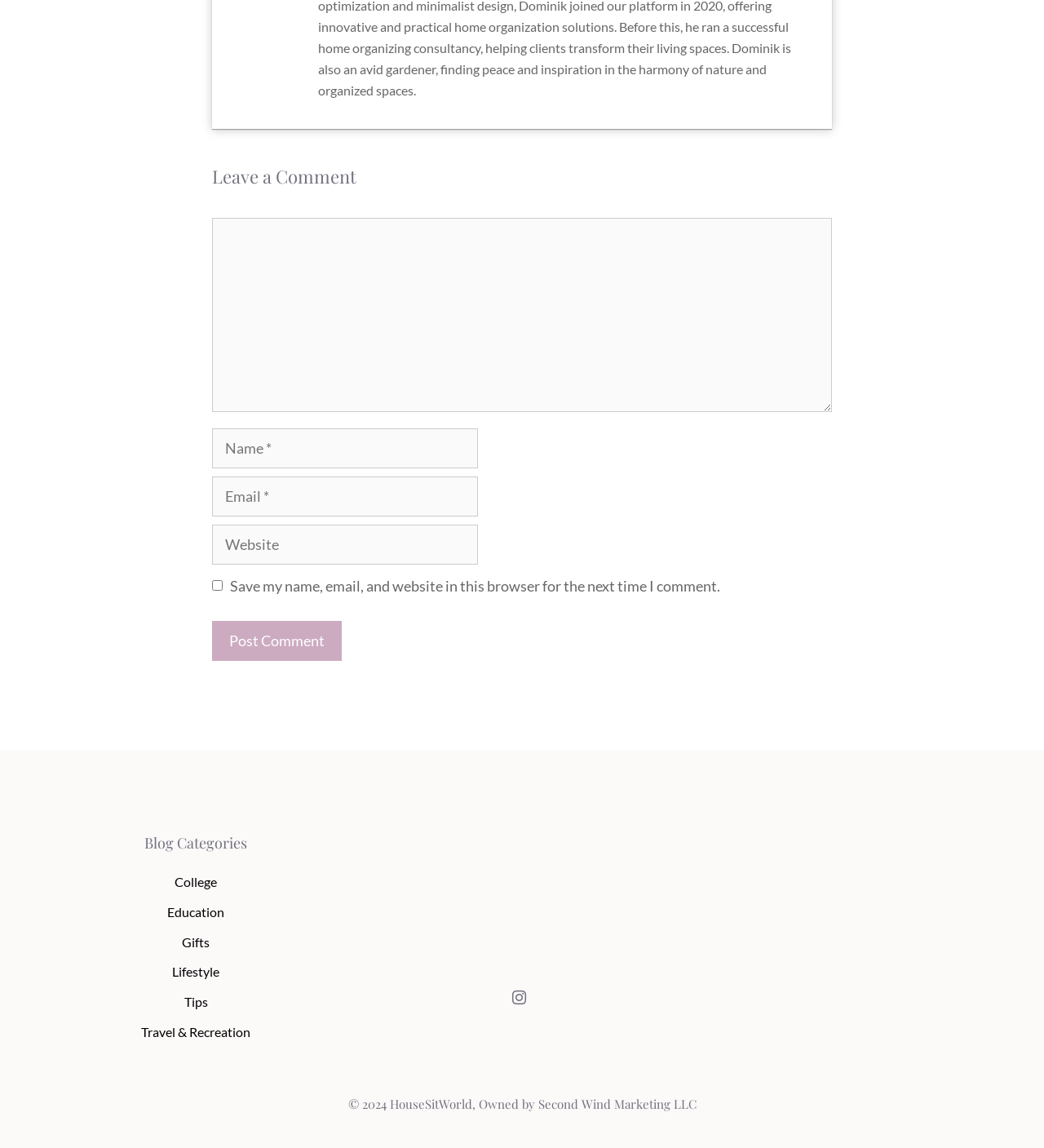Determine the coordinates of the bounding box that should be clicked to complete the instruction: "Enter a comment". The coordinates should be represented by four float numbers between 0 and 1: [left, top, right, bottom].

[0.203, 0.19, 0.797, 0.359]